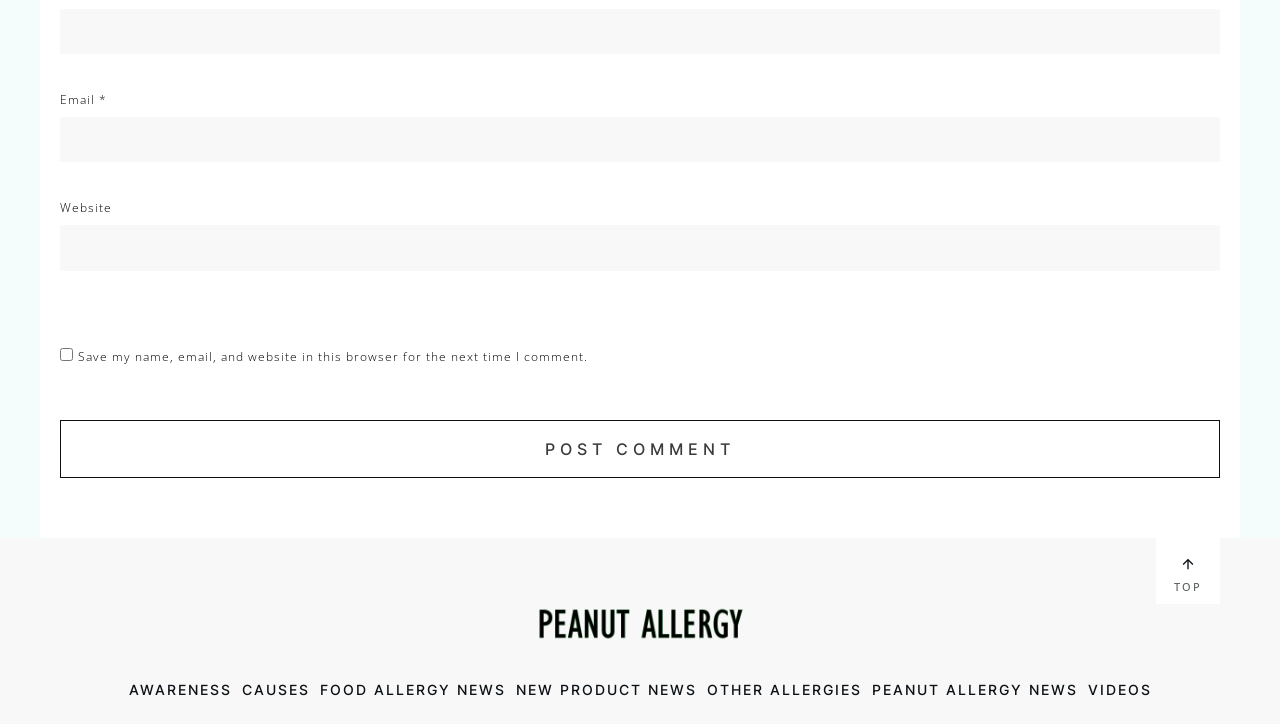What is the position of the image on the page?
Using the information from the image, provide a comprehensive answer to the question.

The image is located within a layout table at the top-right corner of the page, with bounding box coordinates [0.916, 0.757, 0.941, 0.802]. This suggests that it is positioned in the top-right corner of the page.